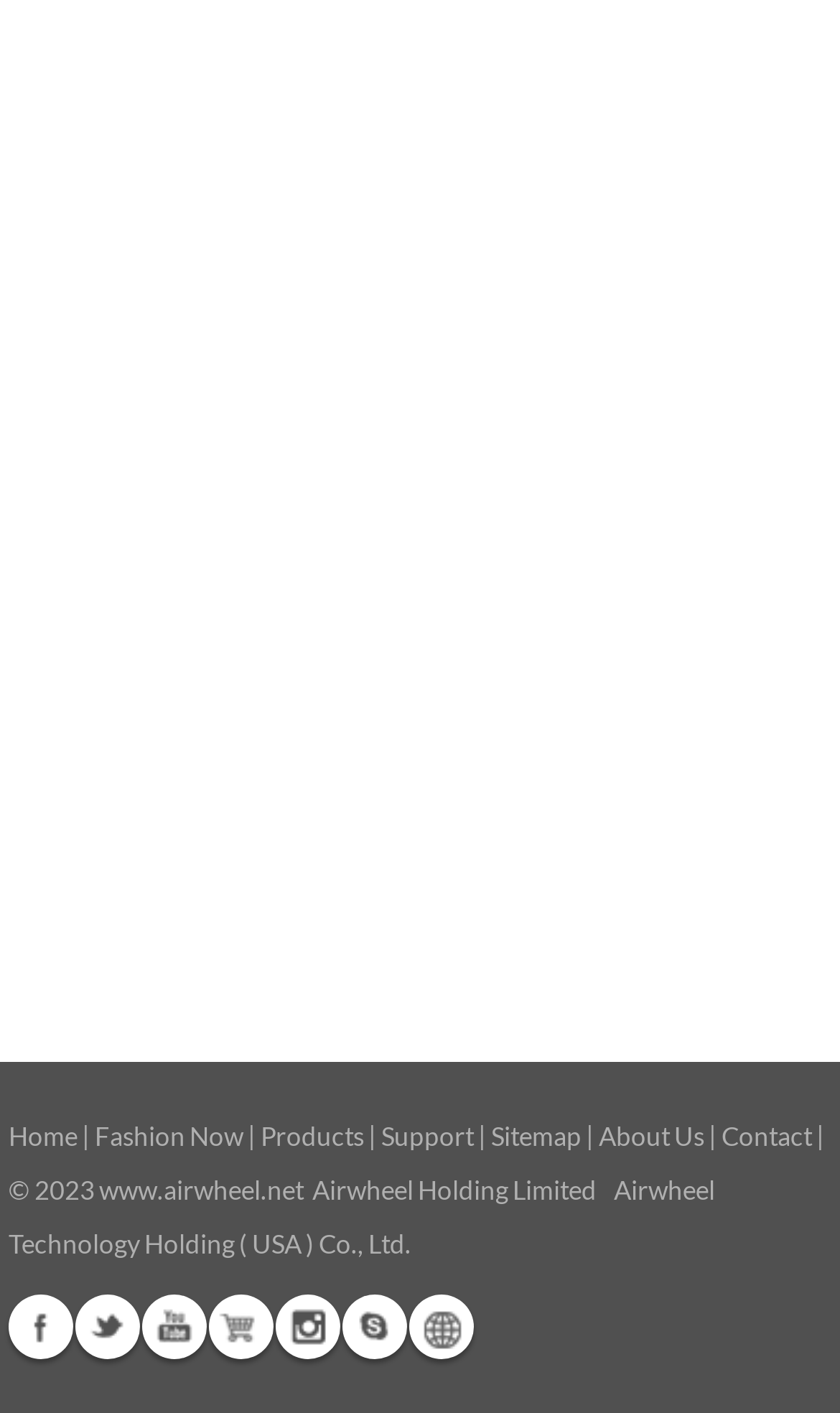Please identify the bounding box coordinates of the element that needs to be clicked to perform the following instruction: "View 'Fashion Now' page".

[0.113, 0.792, 0.289, 0.815]